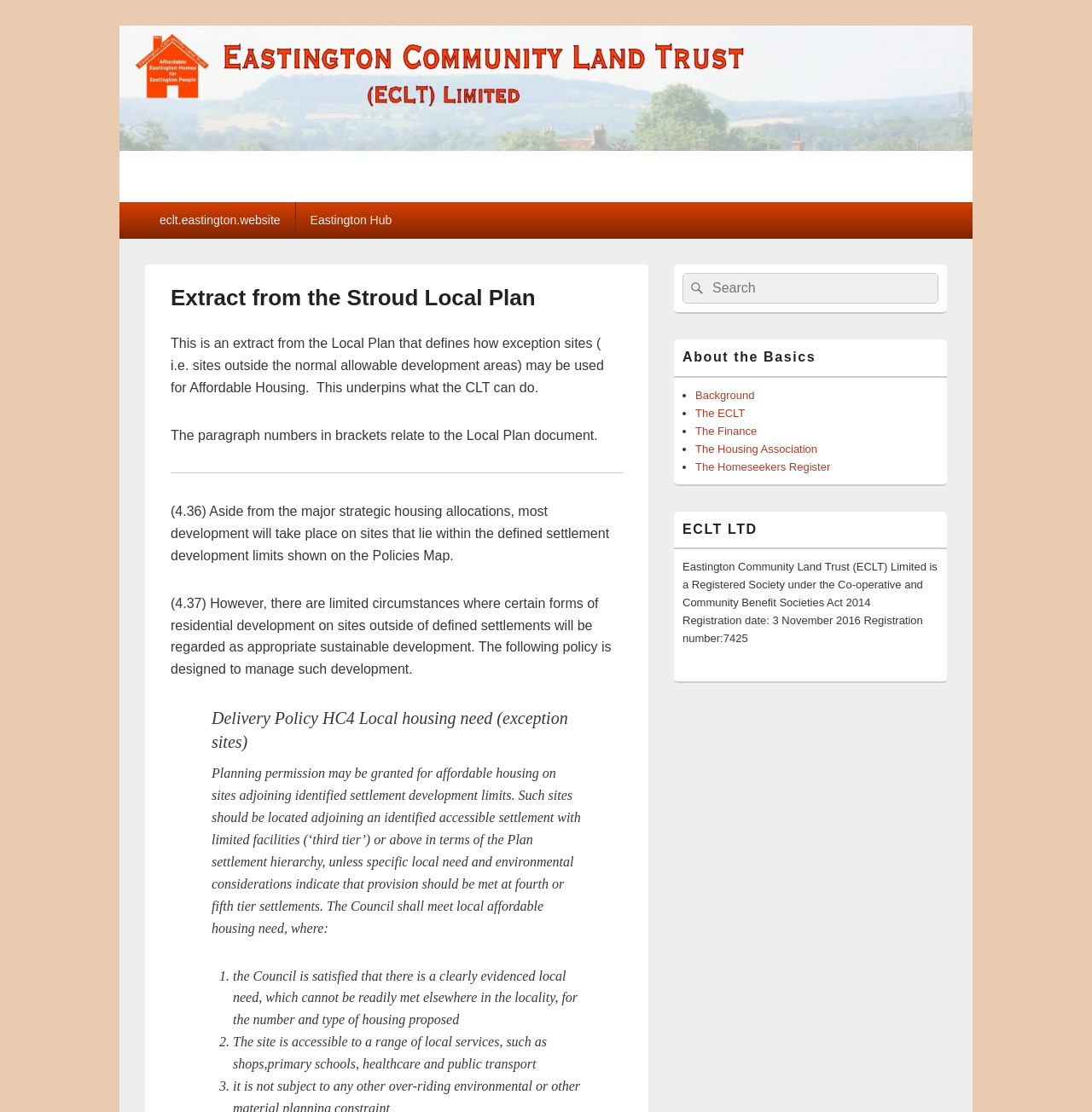Respond to the question below with a single word or phrase:
What is the condition for granting planning permission?

Local need and accessibility